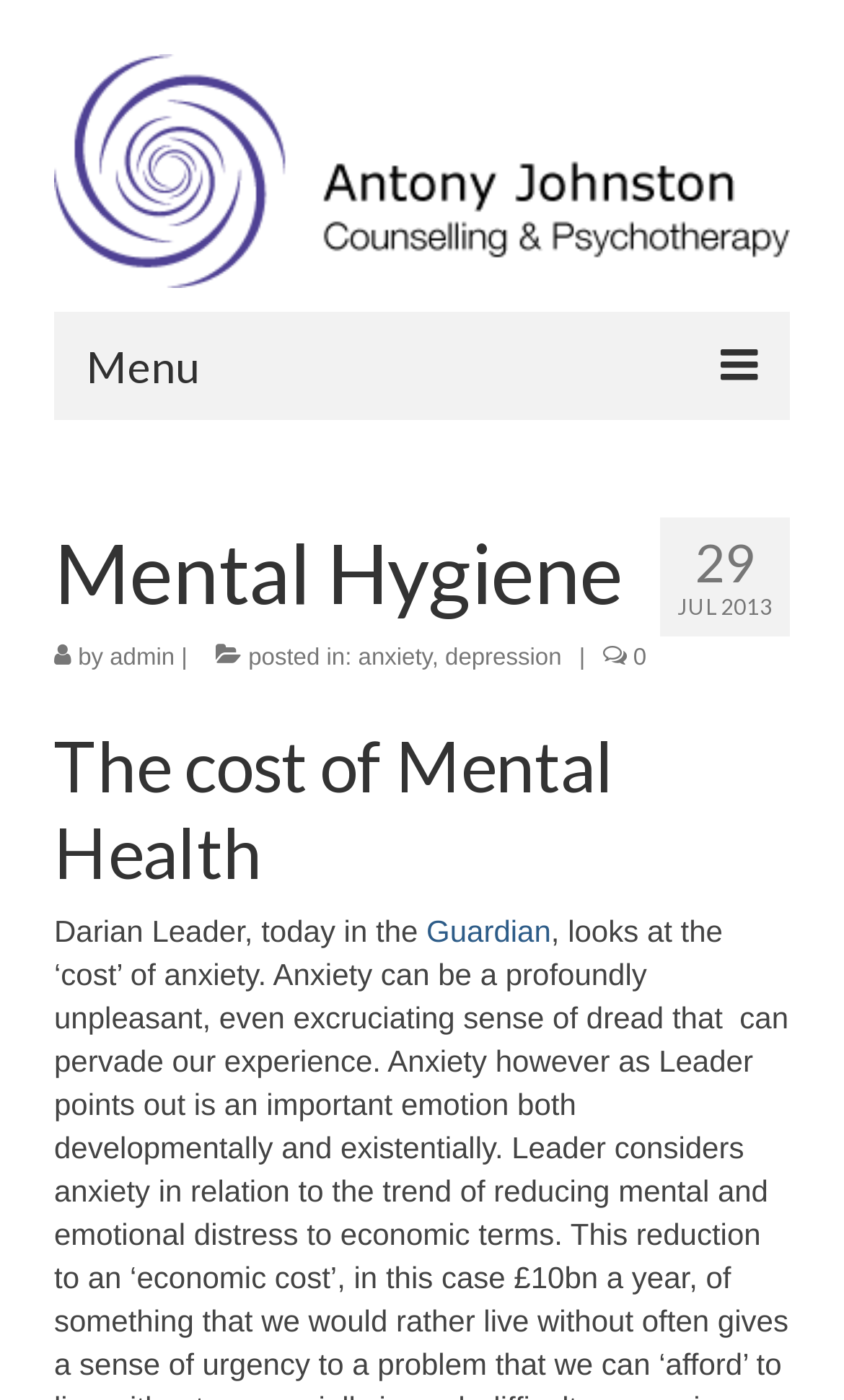What is the name of the author?
Using the image as a reference, answer the question with a short word or phrase.

Antony Johnston